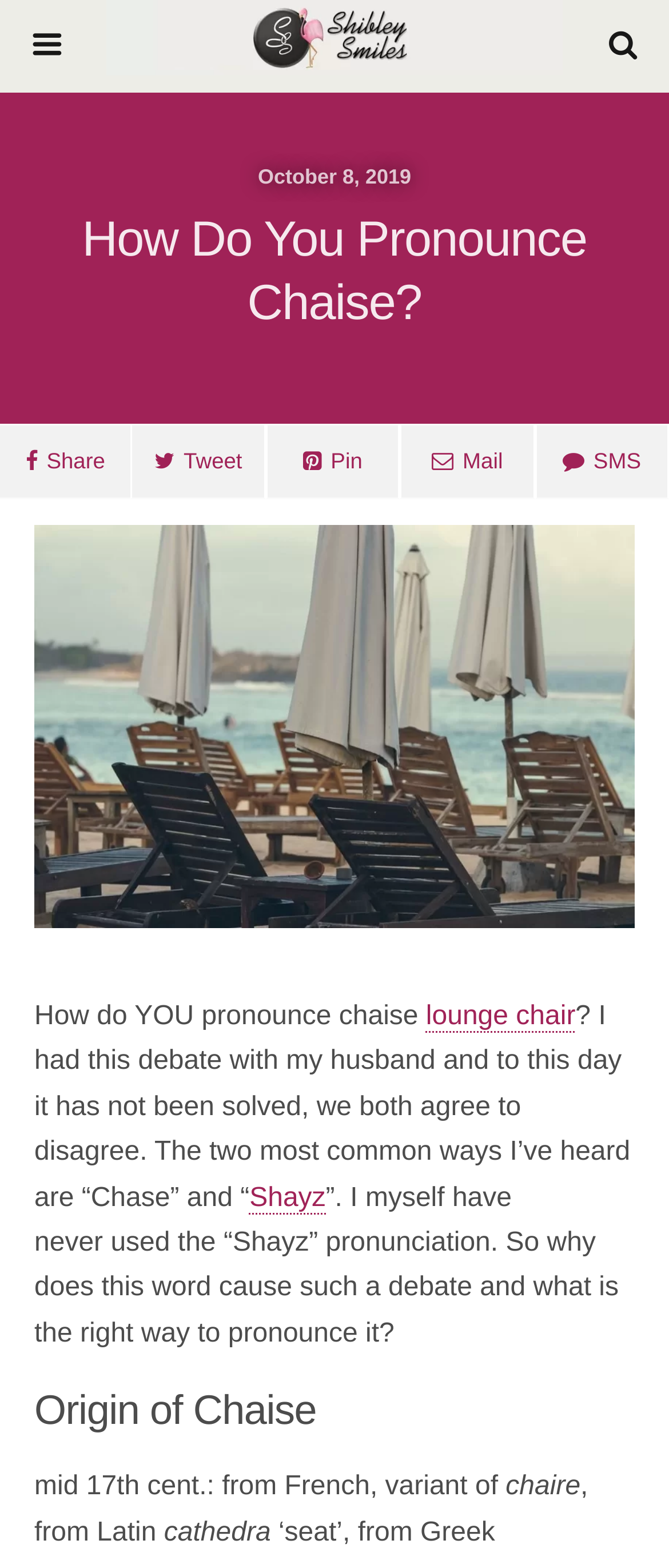Please identify the bounding box coordinates for the region that you need to click to follow this instruction: "Learn the origin of Chaise".

[0.051, 0.883, 0.949, 0.917]